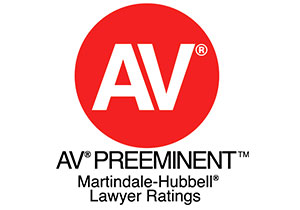What is the rating awarded by Martindale-Hubbell?
Provide a concise answer using a single word or phrase based on the image.

AV Preeminent